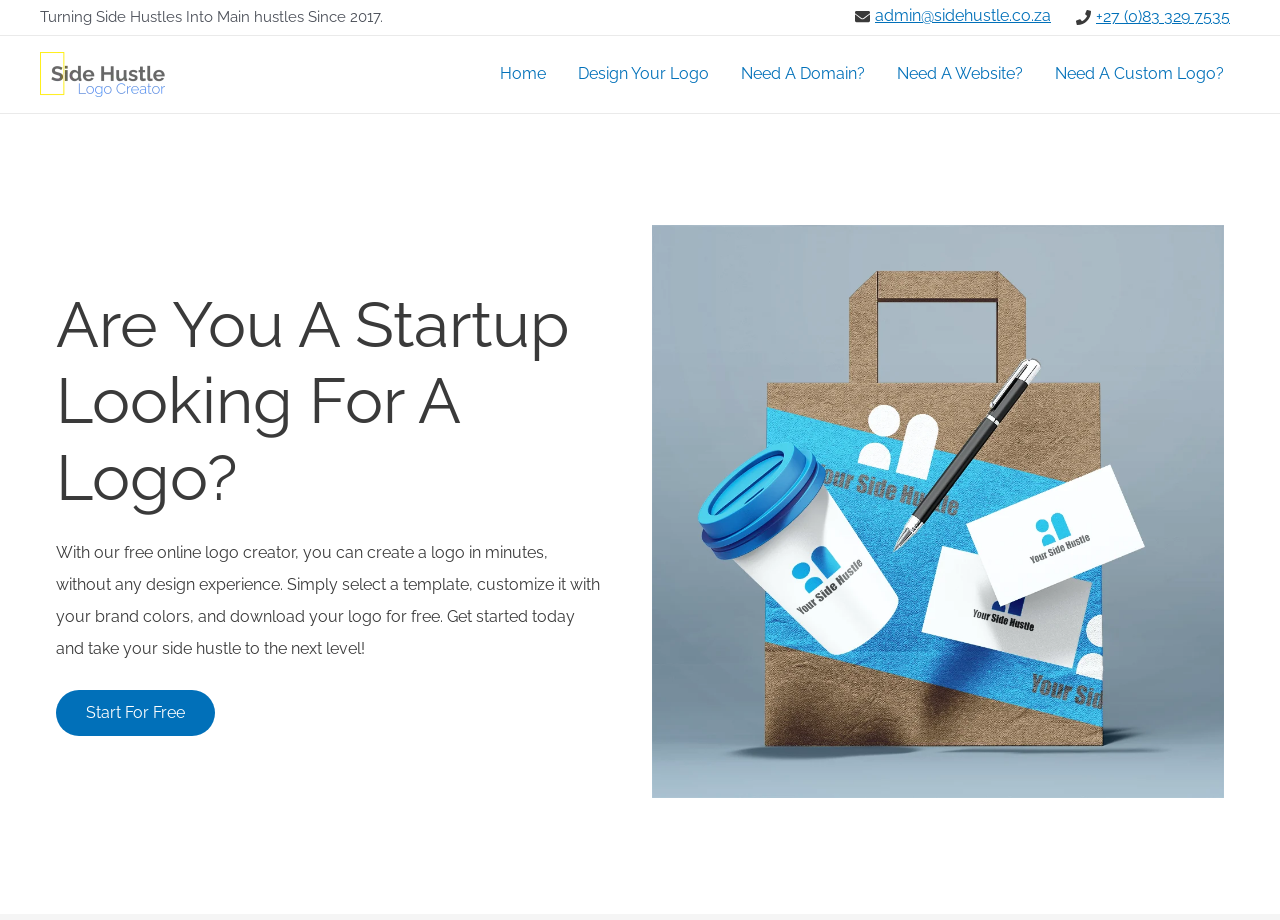Generate an in-depth caption that captures all aspects of the webpage.

The webpage is a logo creator platform for side hustles. At the top, there is a header section with two widgets, each containing an image and a link. The first widget has an image and an email address link, while the second widget has an image and a phone number link. 

Below the header section, there is a logo of "Side Hustle Logo Creator" with a link to the logo. 

To the right of the logo, there is a site navigation menu with five links: "Home", "Design Your Logo", "Need A Domain?", "Need A Website?", and "Need A Custom Logo?". 

The main content of the webpage is a hero section with a large image and a heading that asks if the user is a startup looking for a logo. Below the heading, there is a paragraph of text that explains the benefits of using the free online logo creator, including the ability to create a logo in minutes without design experience. 

At the bottom of the hero section, there is a call-to-action link to "Start For Free".